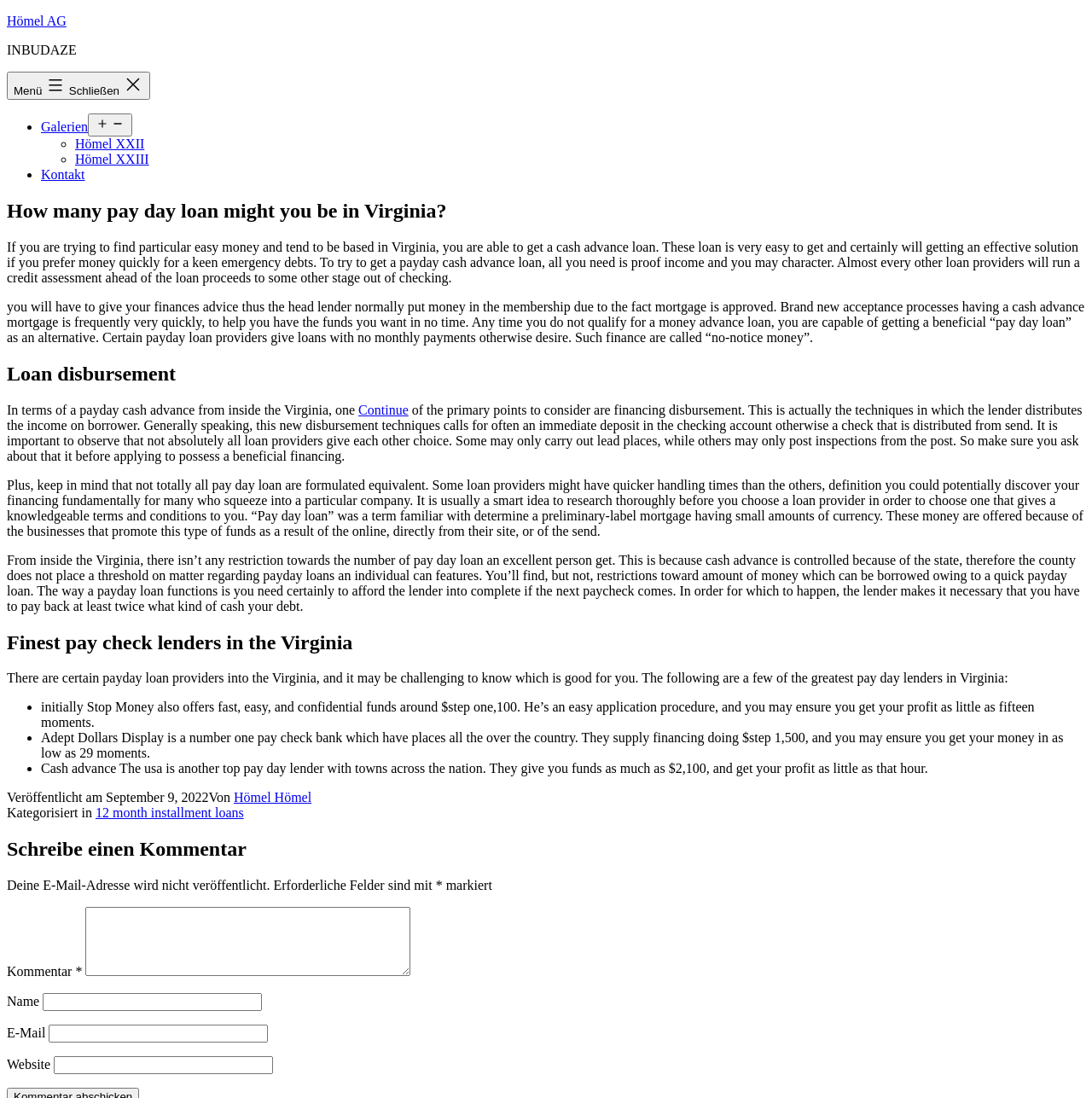Provide an in-depth caption for the webpage.

This webpage is about payday loans in Virginia, specifically discussing how many payday loans one can have in the state. At the top of the page, there is a navigation menu with links to "Galerien", "Hömel XXII", "Hömel XXIII", and "Kontakt". Below the navigation menu, there is a main article section that takes up most of the page.

The article starts with a heading "How many pay day loan might you be in Virginia?" followed by a brief introduction to payday loans and their benefits. The text explains that payday loans are easy to get and can be a good solution for emergency debts. It also mentions that the acceptance process is quick, and one can get the funds in no time.

The article then discusses loan disbursement, which is the process of distributing the loan amount to the borrower. It explains that lenders may use different methods, such as direct deposit or checks, and that not all lenders offer both options.

Further down, the article lists the best payday lenders in Virginia, including Initially Stop Money, Adept Dollars Display, and Cash Advance America. Each lender is described with their loan amounts and processing times.

At the bottom of the page, there is a footer section with a publication date, author information, and categories. There is also a comment section where users can leave their comments, with fields for name, email, and website.

Overall, the webpage provides information on payday loans in Virginia, including the benefits, loan disbursement, and a list of top lenders in the state.